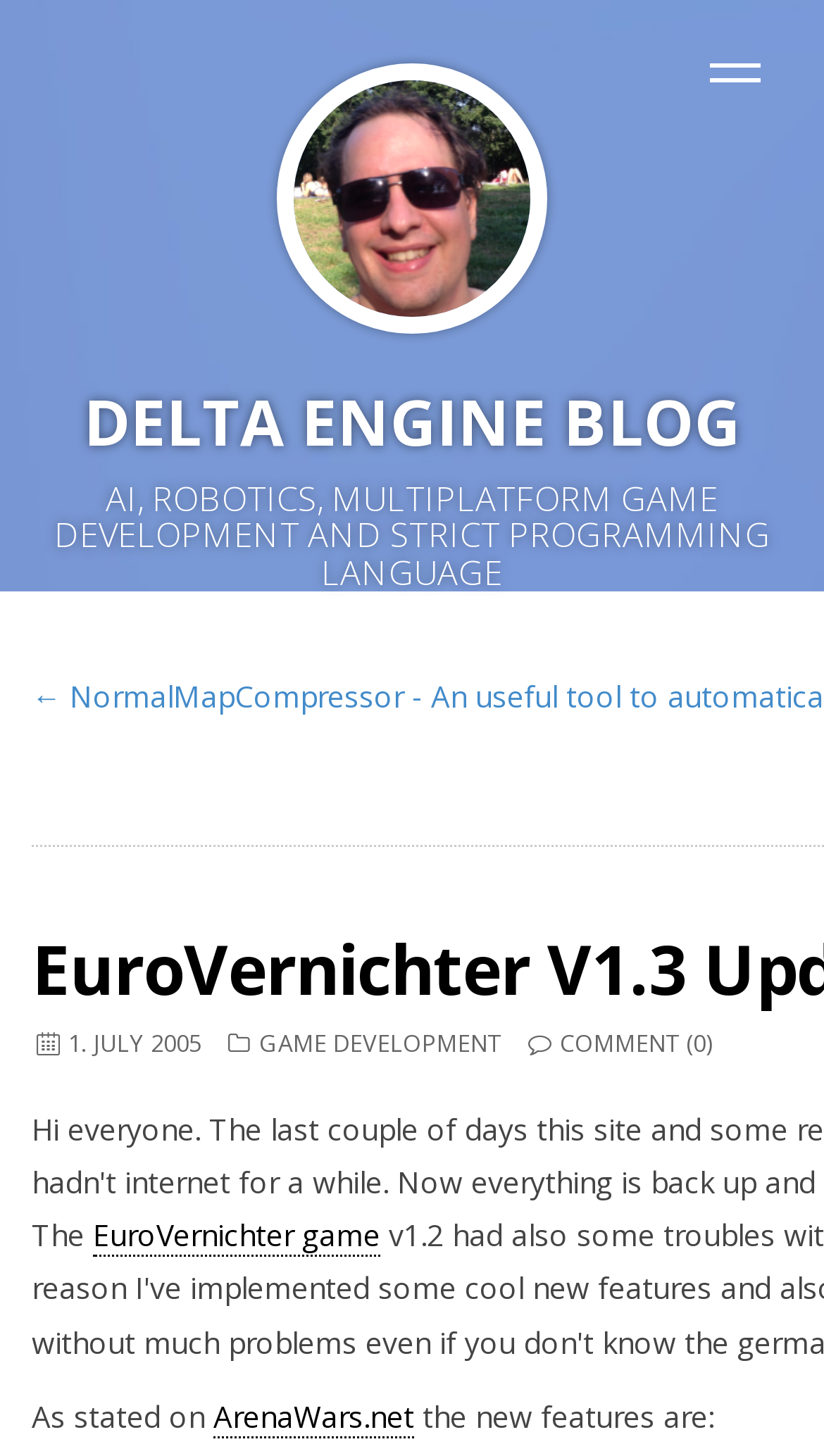Find the headline of the webpage and generate its text content.

DELTA ENGINE BLOG